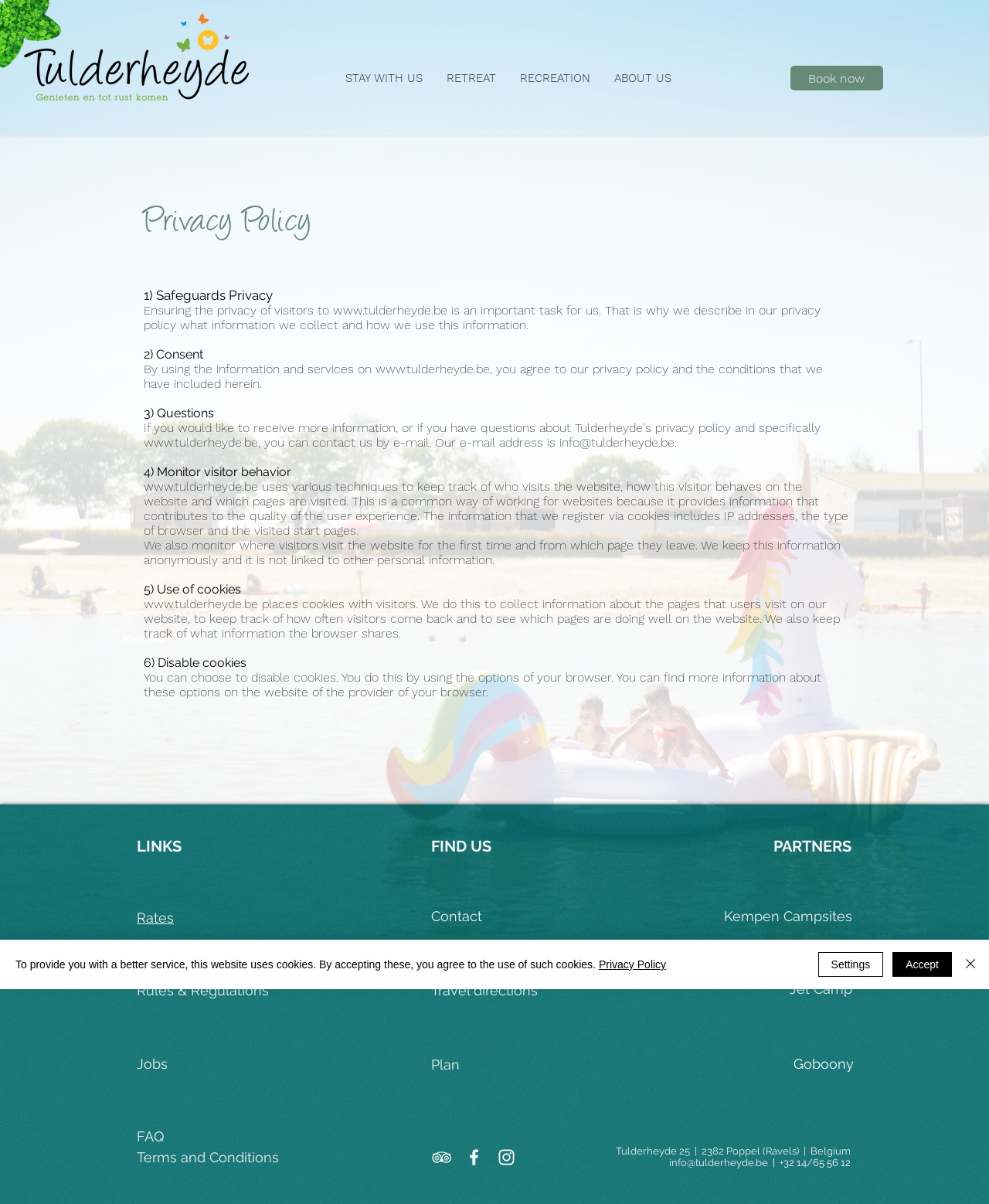Please locate the clickable area by providing the bounding box coordinates to follow this instruction: "Click on Book now".

[0.799, 0.055, 0.893, 0.075]